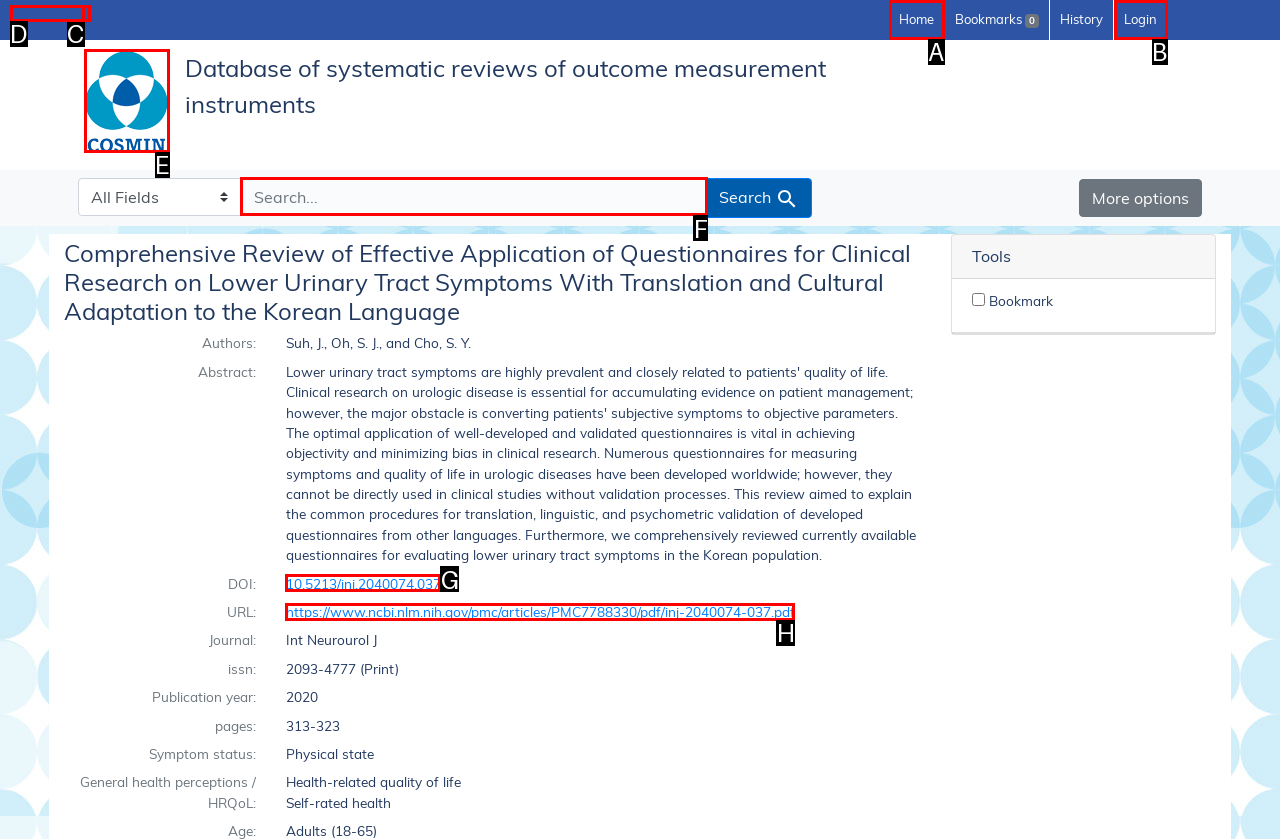Determine the correct UI element to click for this instruction: Search for a keyword. Respond with the letter of the chosen element.

F